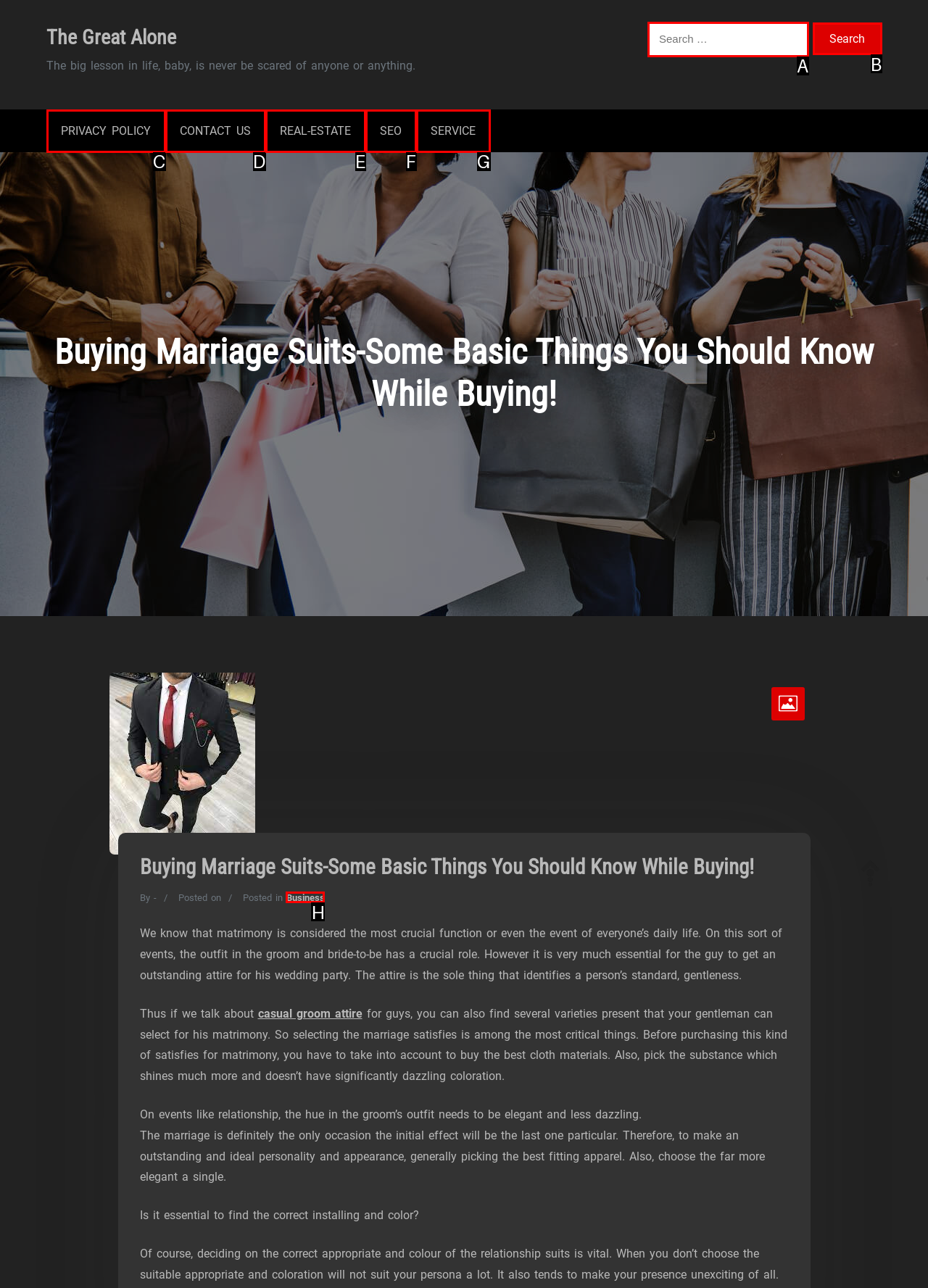Determine which UI element matches this description: parent_node: Search for: value="Search"
Reply with the appropriate option's letter.

B